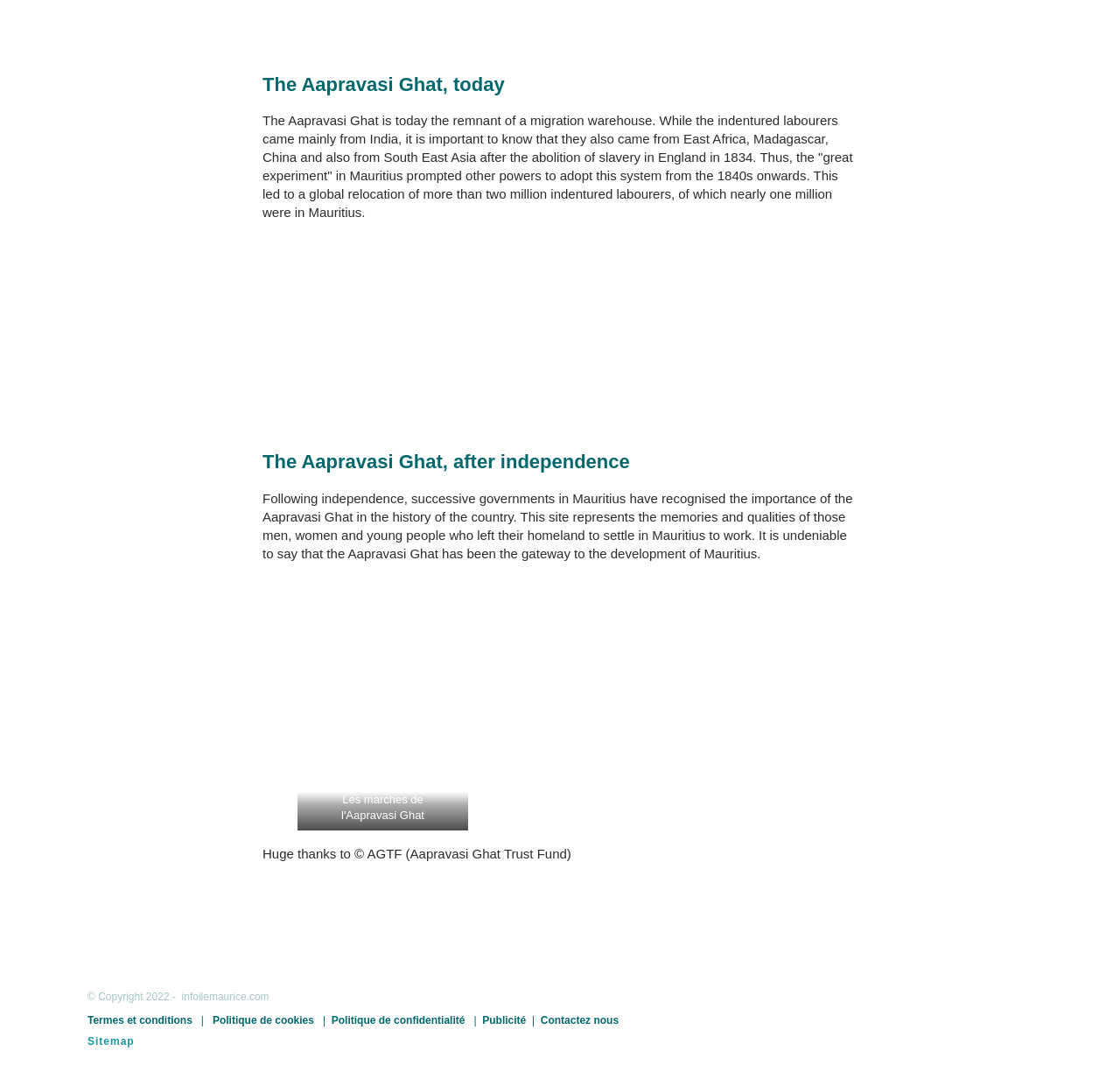What is the Aapravasi Ghat?
Please provide a single word or phrase as your answer based on the image.

Migration warehouse